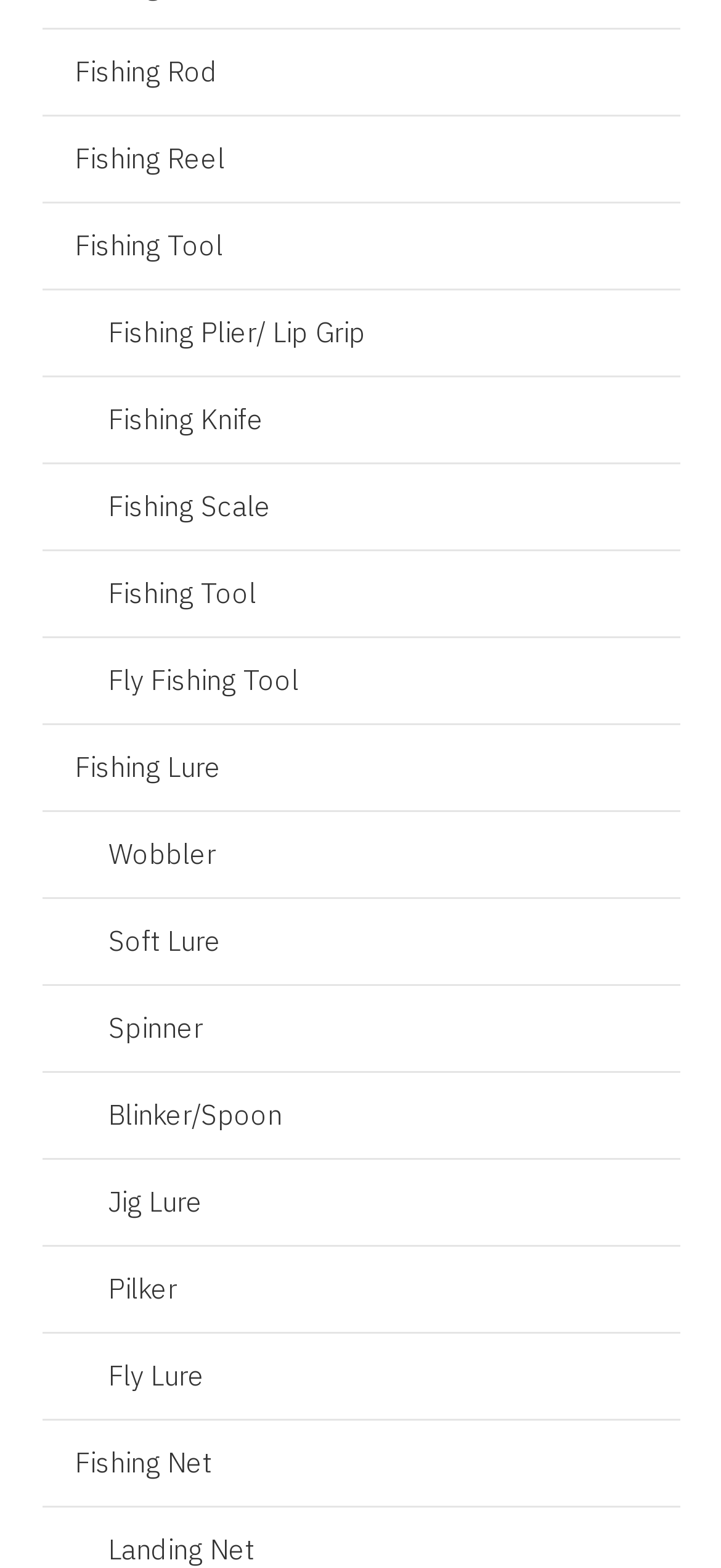Locate the bounding box coordinates of the clickable area to execute the instruction: "View Fishing Net". Provide the coordinates as four float numbers between 0 and 1, represented as [left, top, right, bottom].

[0.058, 0.905, 0.942, 0.96]